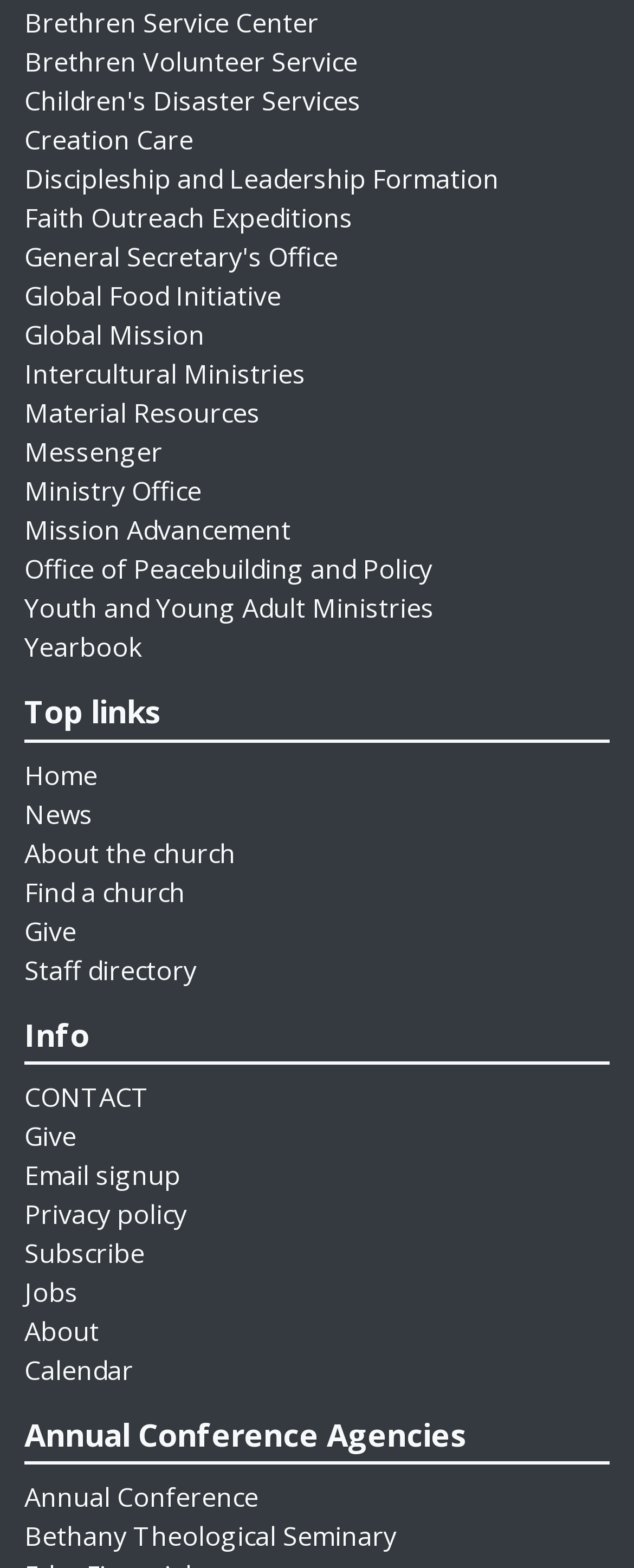Please determine the bounding box of the UI element that matches this description: Material Resources. The coordinates should be given as (top-left x, top-left y, bottom-right x, bottom-right y), with all values between 0 and 1.

[0.038, 0.252, 0.41, 0.275]